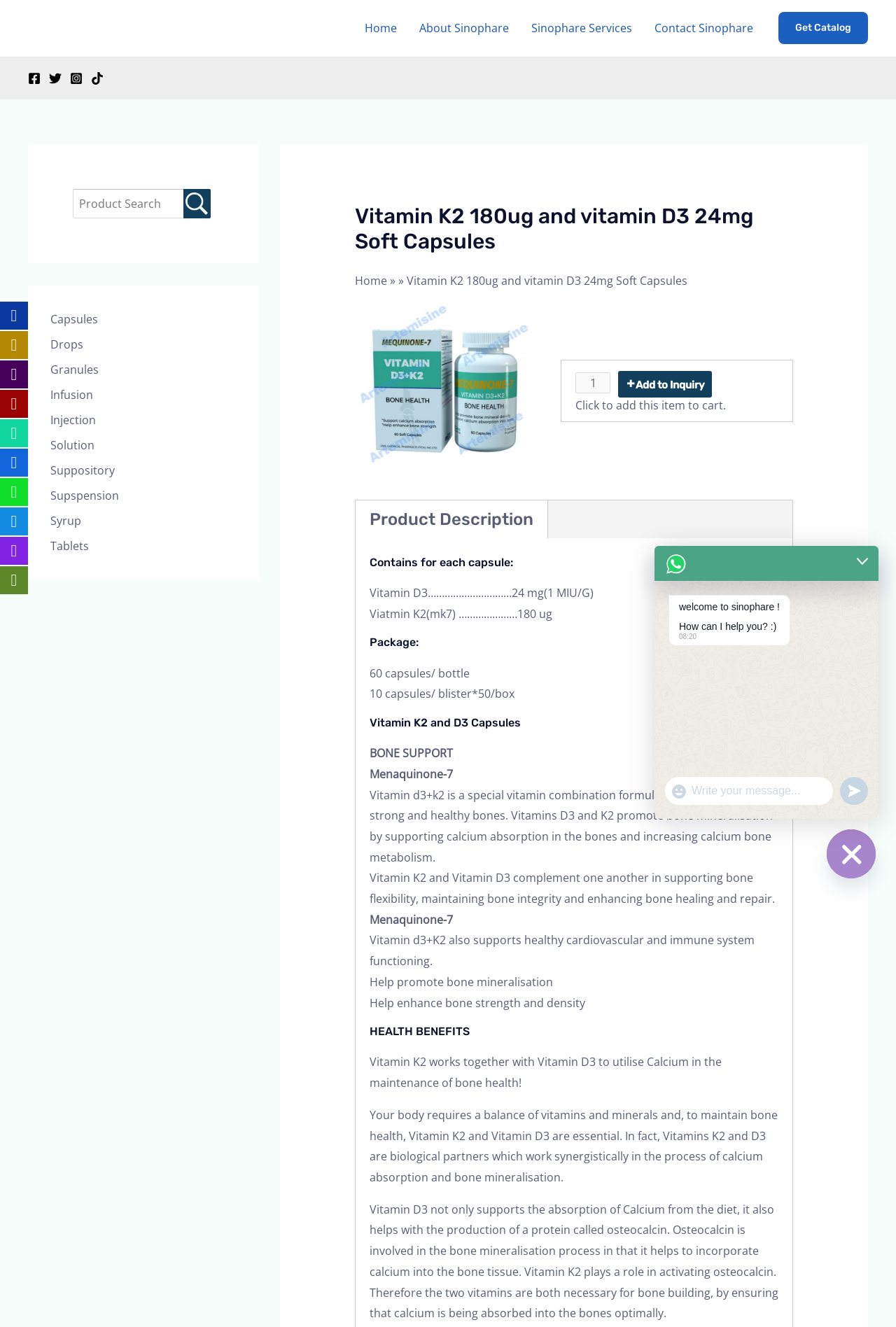How many capsules are in a bottle?
Please respond to the question with a detailed and thorough explanation.

I found the answer by looking at the text '60 capsules/ bottle' under the 'Package:' heading.